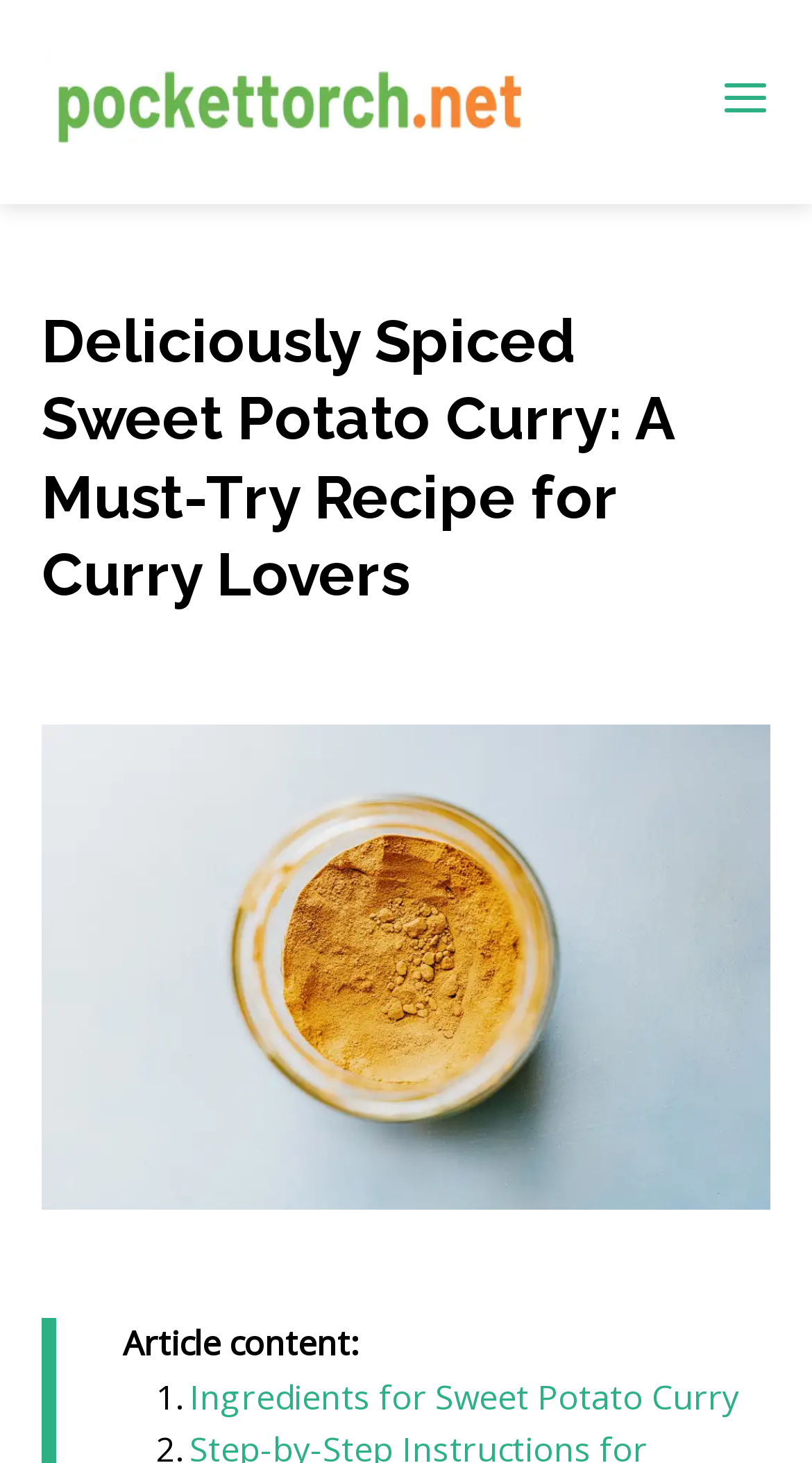Generate a comprehensive description of the webpage.

This webpage is about a recipe for sweet potato curry, with a focus on its delightful flavors and health benefits. At the top left corner, there is a link to "pockettorch.net" accompanied by a small image. On the top right corner, there is a button with an image inside. 

Below the top section, the main title "Deliciously Spiced Sweet Potato Curry: A Must-Try Recipe for Curry Lovers" is prominently displayed, spanning almost the entire width of the page. 

Further down, there is a large image of the sweet potato curry dish, taking up most of the page's width. 

The article content is divided into sections, with a heading "Article content:" indicating the start of the recipe details. The first section is a list, with the first item being "Ingredients for Sweet Potato Curry", marked with a "1." list marker.